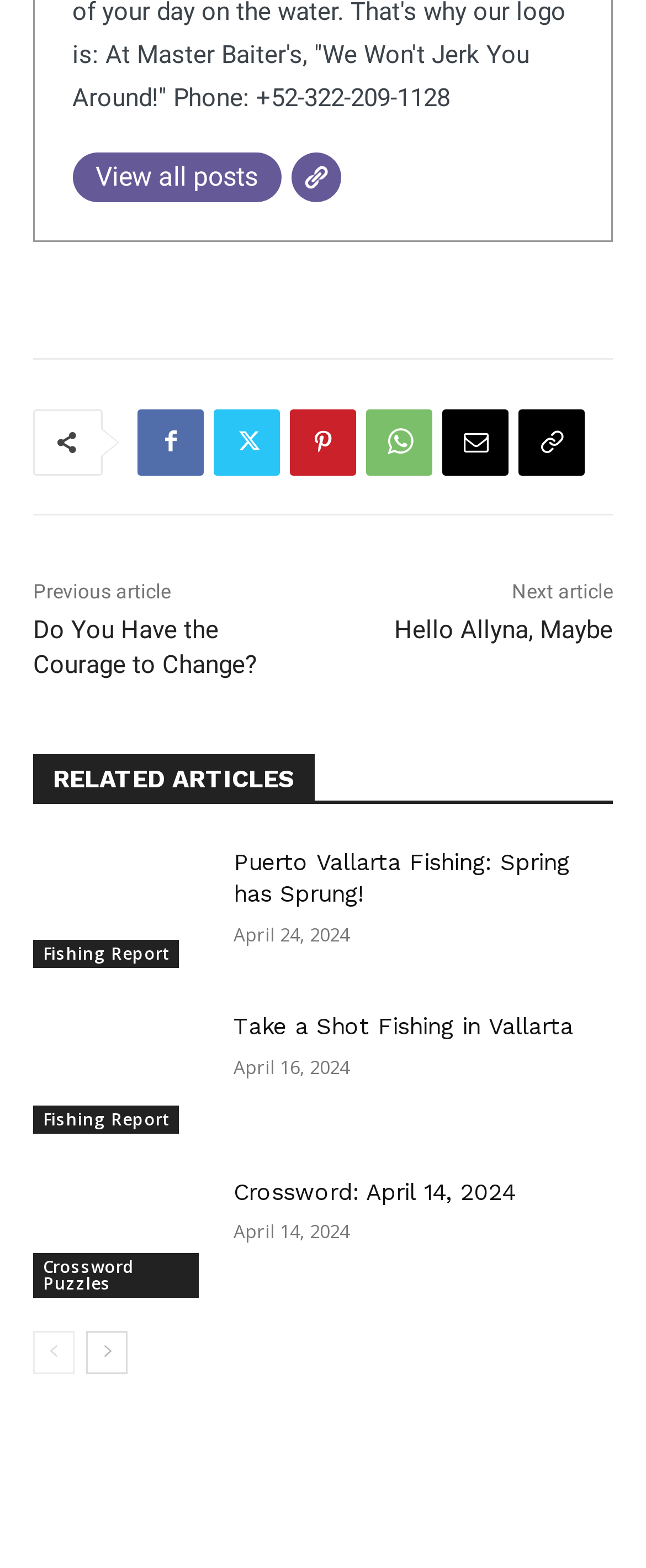From the webpage screenshot, identify the region described by Facebook. Provide the bounding box coordinates as (top-left x, top-left y, bottom-right x, bottom-right y), with each value being a floating point number between 0 and 1.

[0.213, 0.261, 0.315, 0.303]